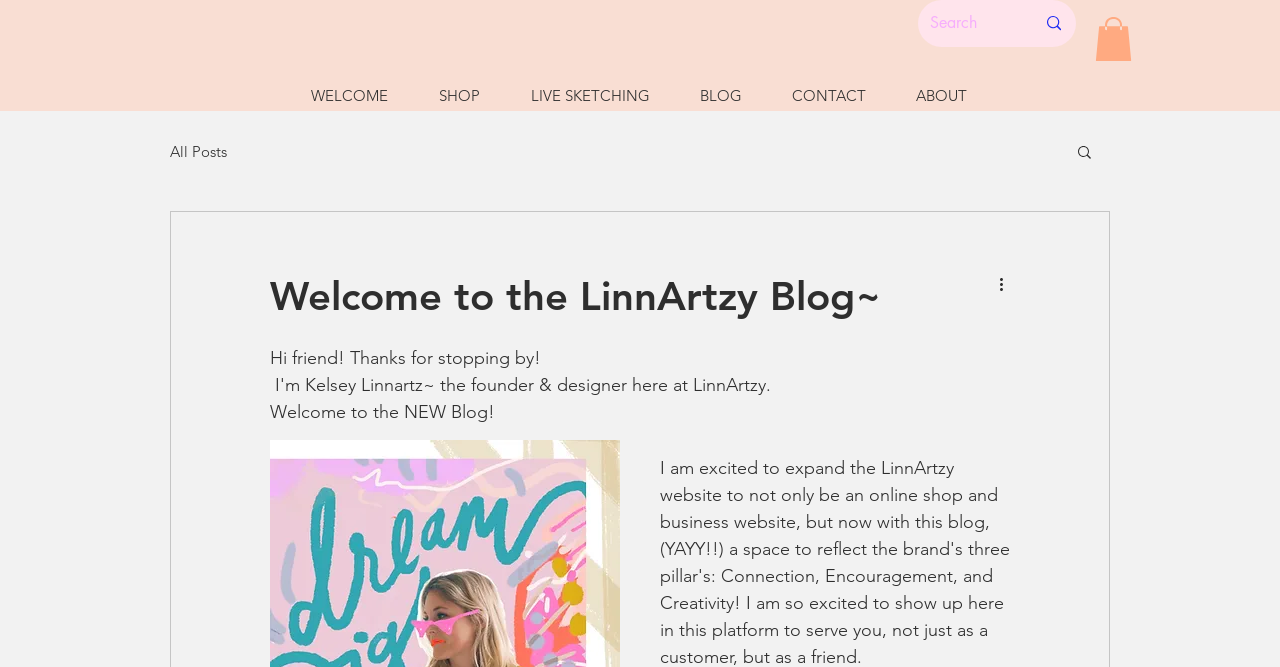Show me the bounding box coordinates of the clickable region to achieve the task as per the instruction: "Click the 'Skip to main content' link".

None